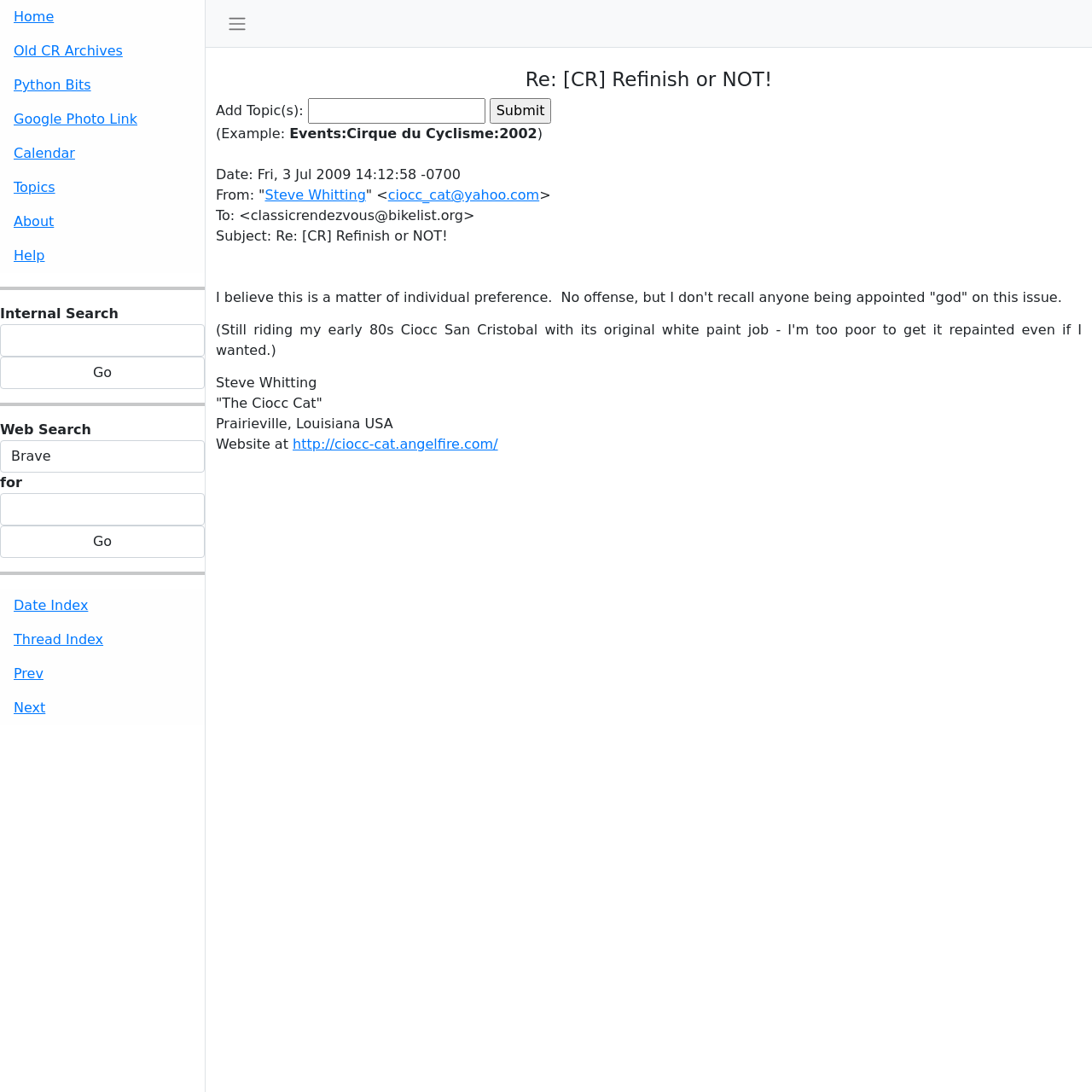Find the bounding box coordinates of the area to click in order to follow the instruction: "Submit a topic".

[0.448, 0.09, 0.505, 0.113]